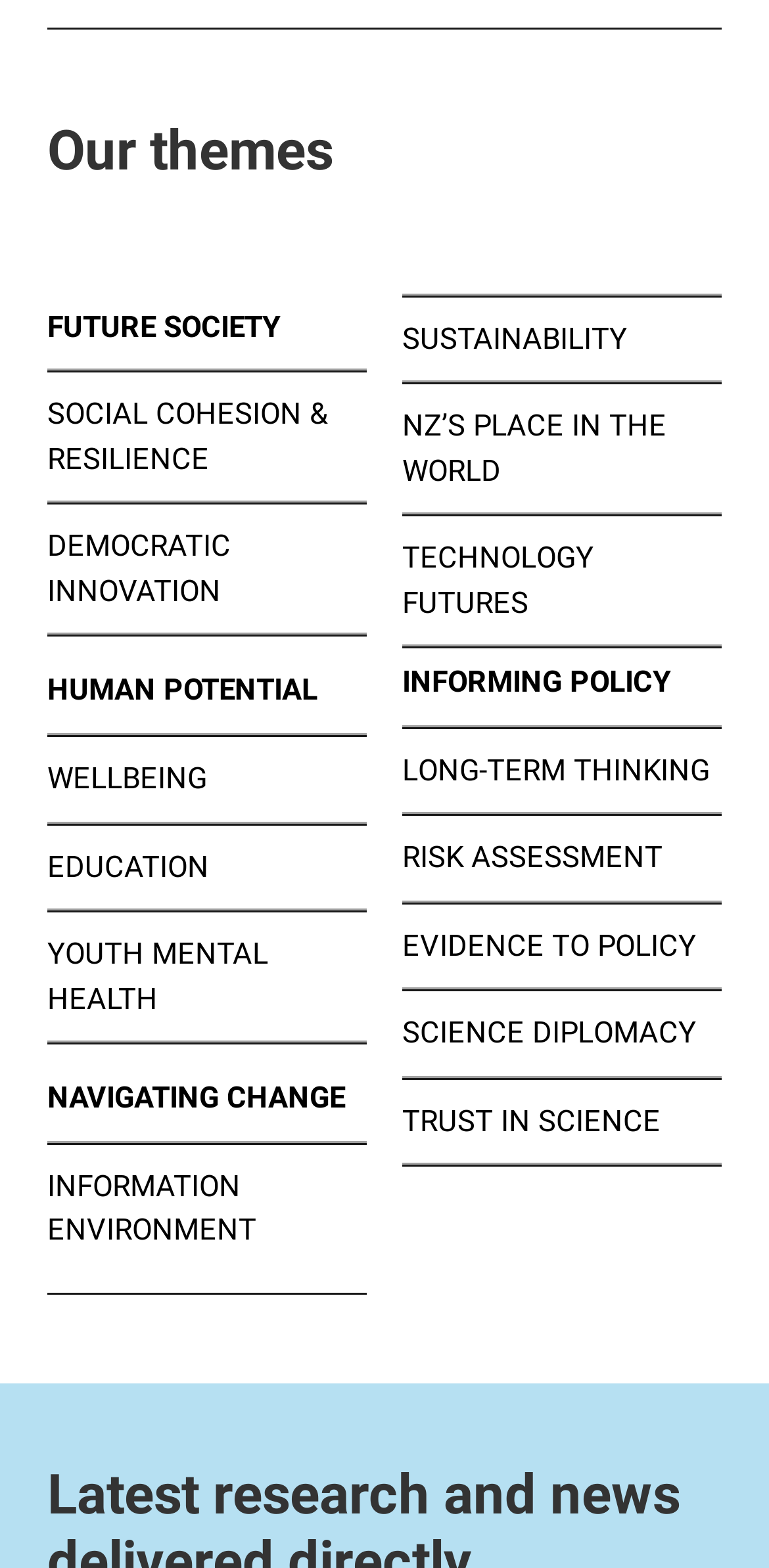Please locate the bounding box coordinates of the element that should be clicked to achieve the given instruction: "Discover NAVIGATING CHANGE".

[0.062, 0.689, 0.449, 0.712]